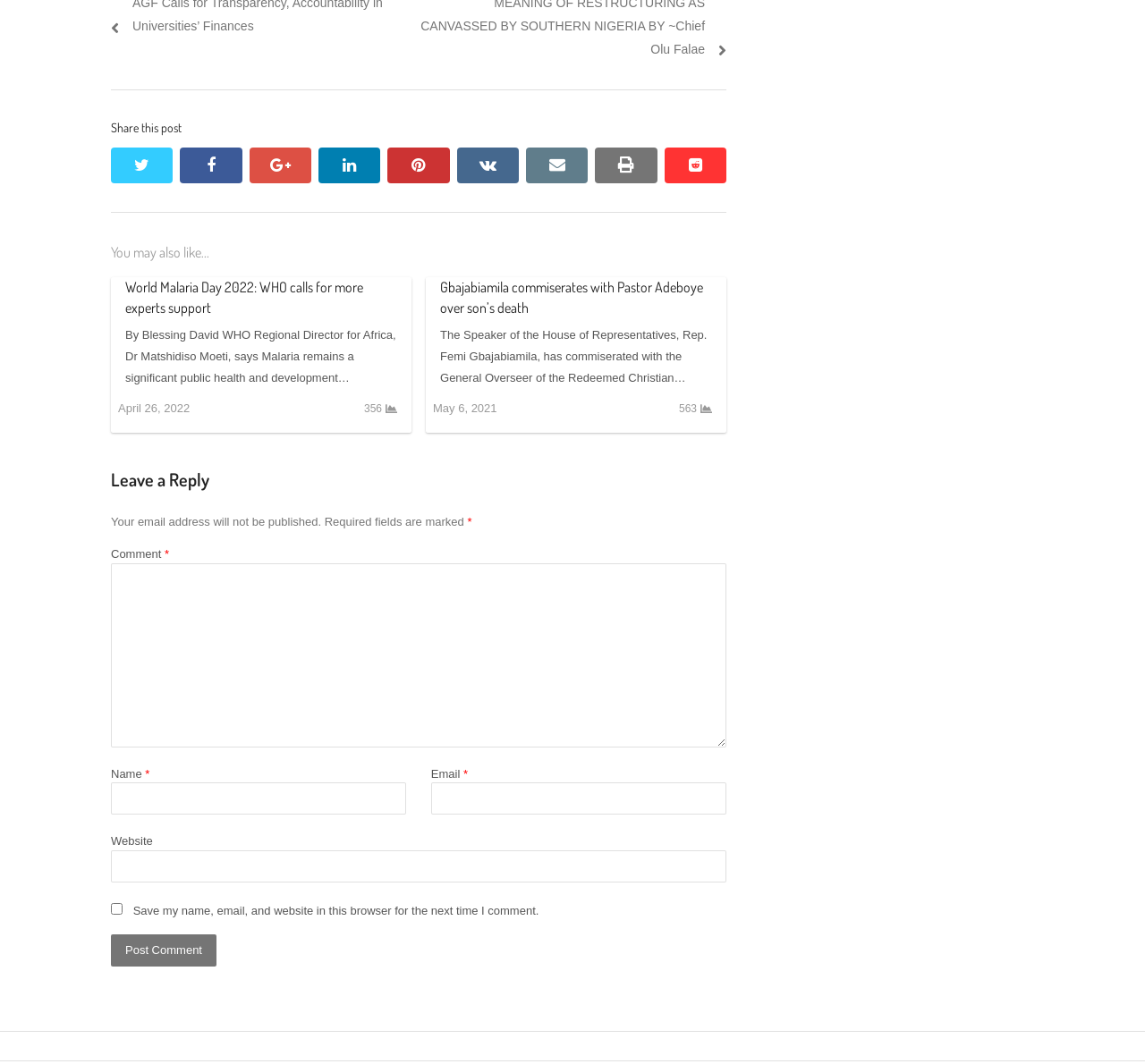Identify the bounding box for the given UI element using the description provided. Coordinates should be in the format (top-left x, top-left y, bottom-right x, bottom-right y) and must be between 0 and 1. Here is the description: parent_node: Email * aria-describedby="email-notes" name="email"

[0.376, 0.735, 0.634, 0.766]